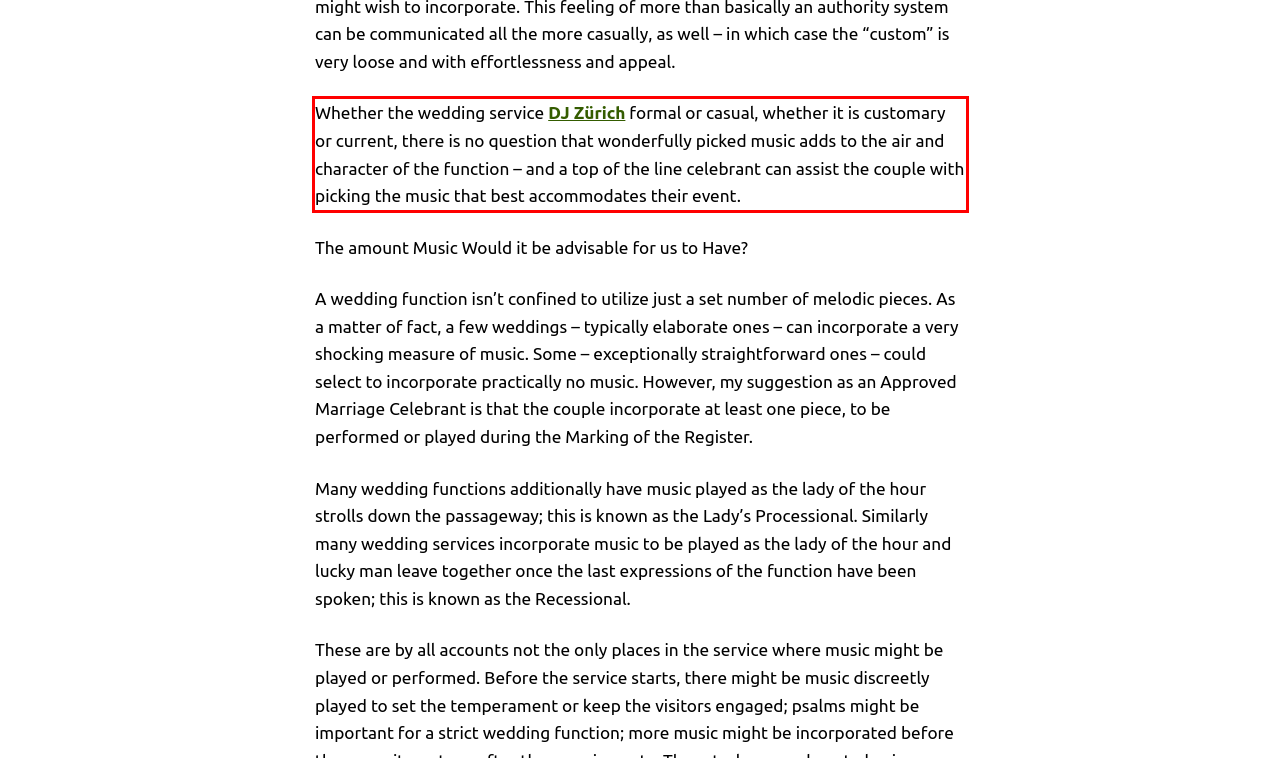Identify the text inside the red bounding box on the provided webpage screenshot by performing OCR.

Whether the wedding service DJ Zürich formal or casual, whether it is customary or current, there is no question that wonderfully picked music adds to the air and character of the function – and a top of the line celebrant can assist the couple with picking the music that best accommodates their event.